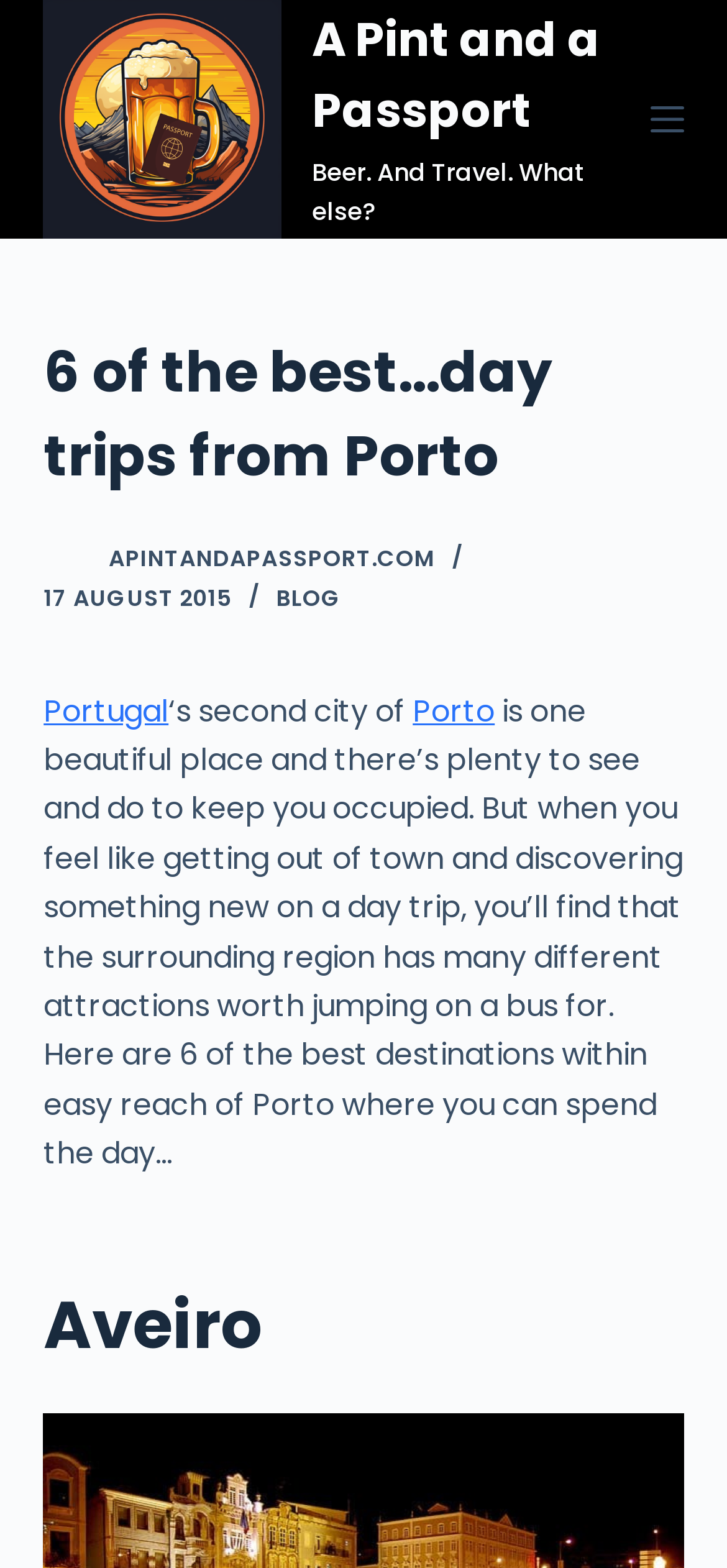Locate the bounding box coordinates of the element's region that should be clicked to carry out the following instruction: "Visit the website A Pint and a Passport". The coordinates need to be four float numbers between 0 and 1, i.e., [left, top, right, bottom].

[0.06, 0.0, 0.388, 0.152]